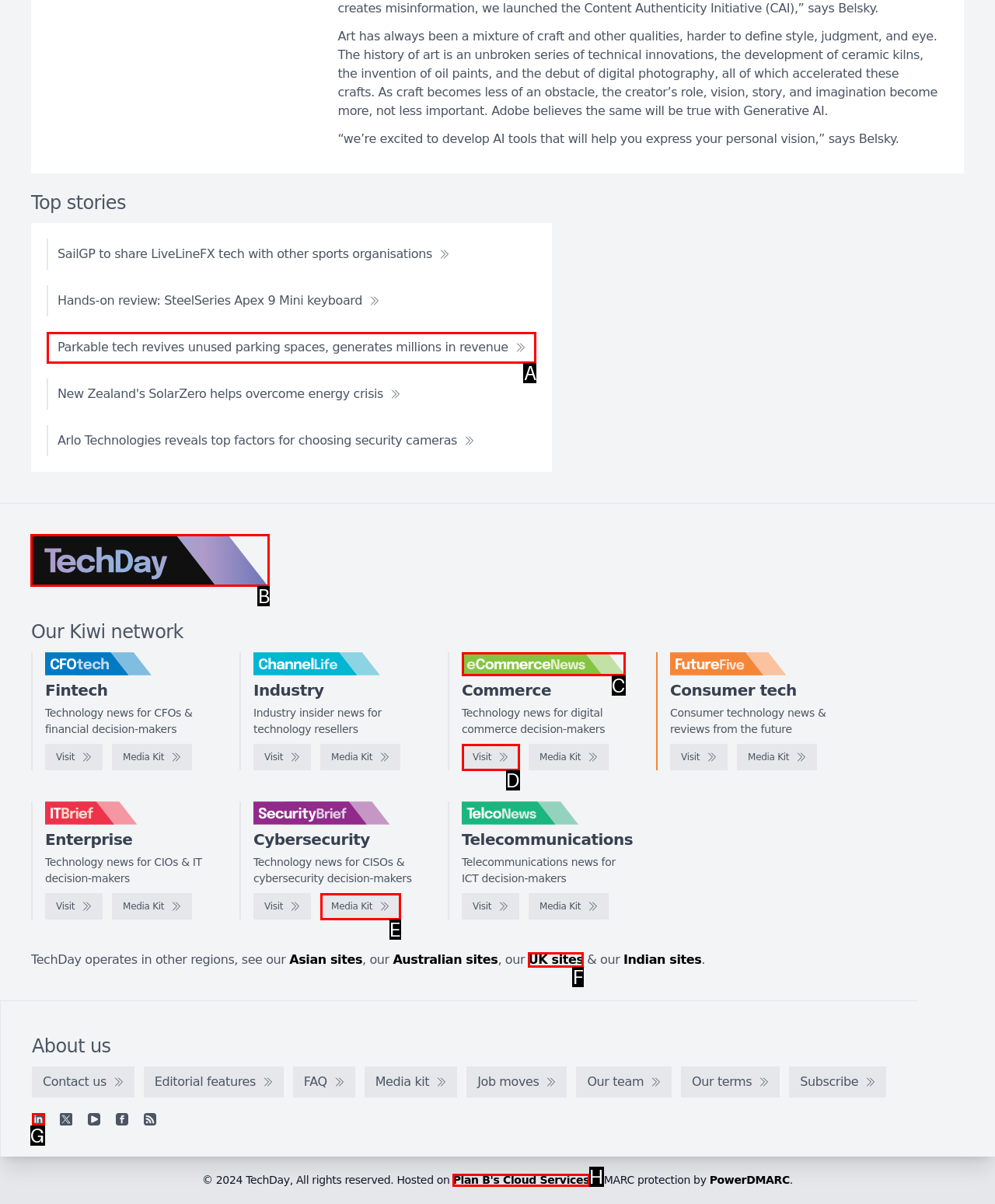Choose the correct UI element to click for this task: Visit TechDay Answer using the letter from the given choices.

B